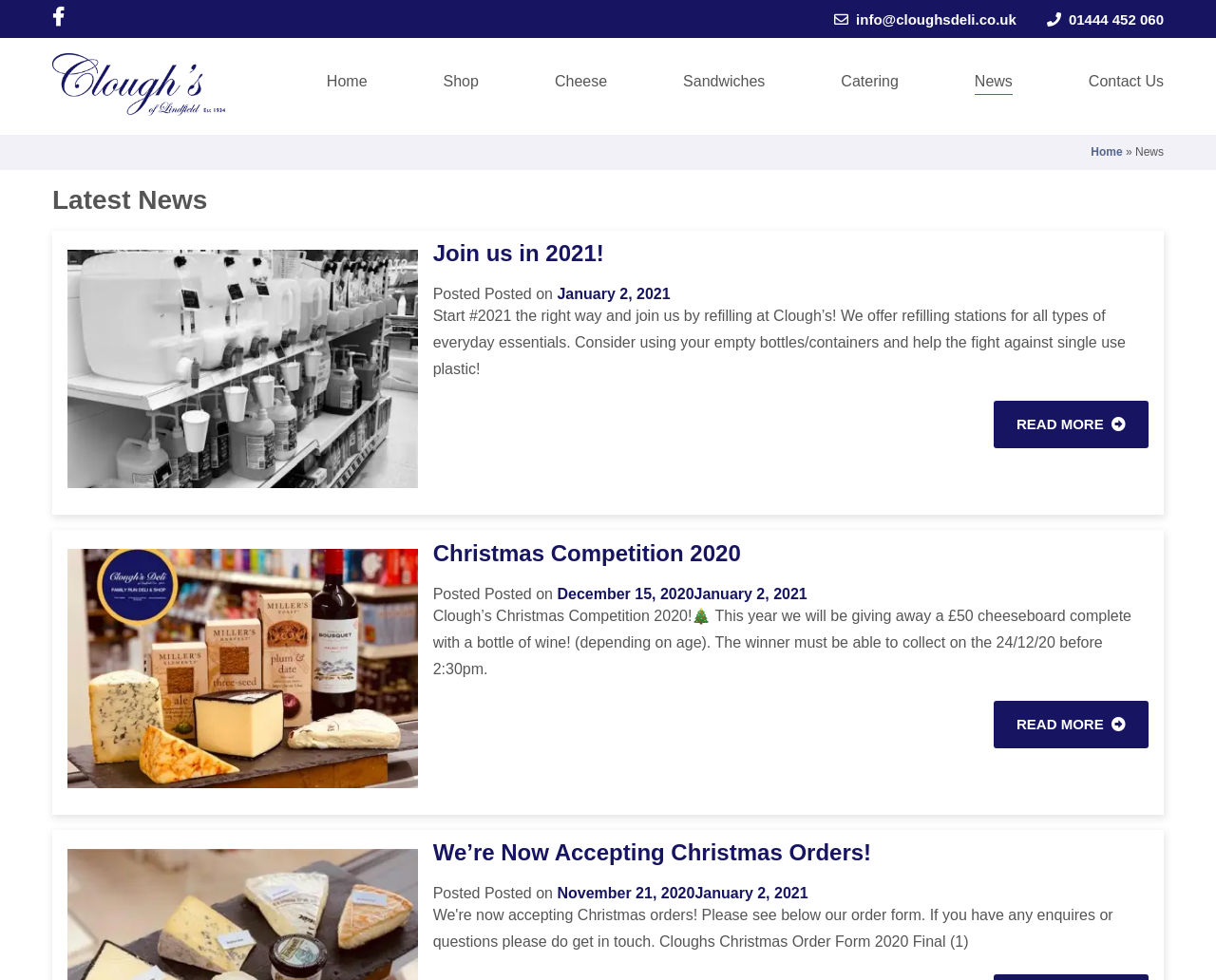What is the name of the deli?
Look at the image and answer the question using a single word or phrase.

Cloughs Deli